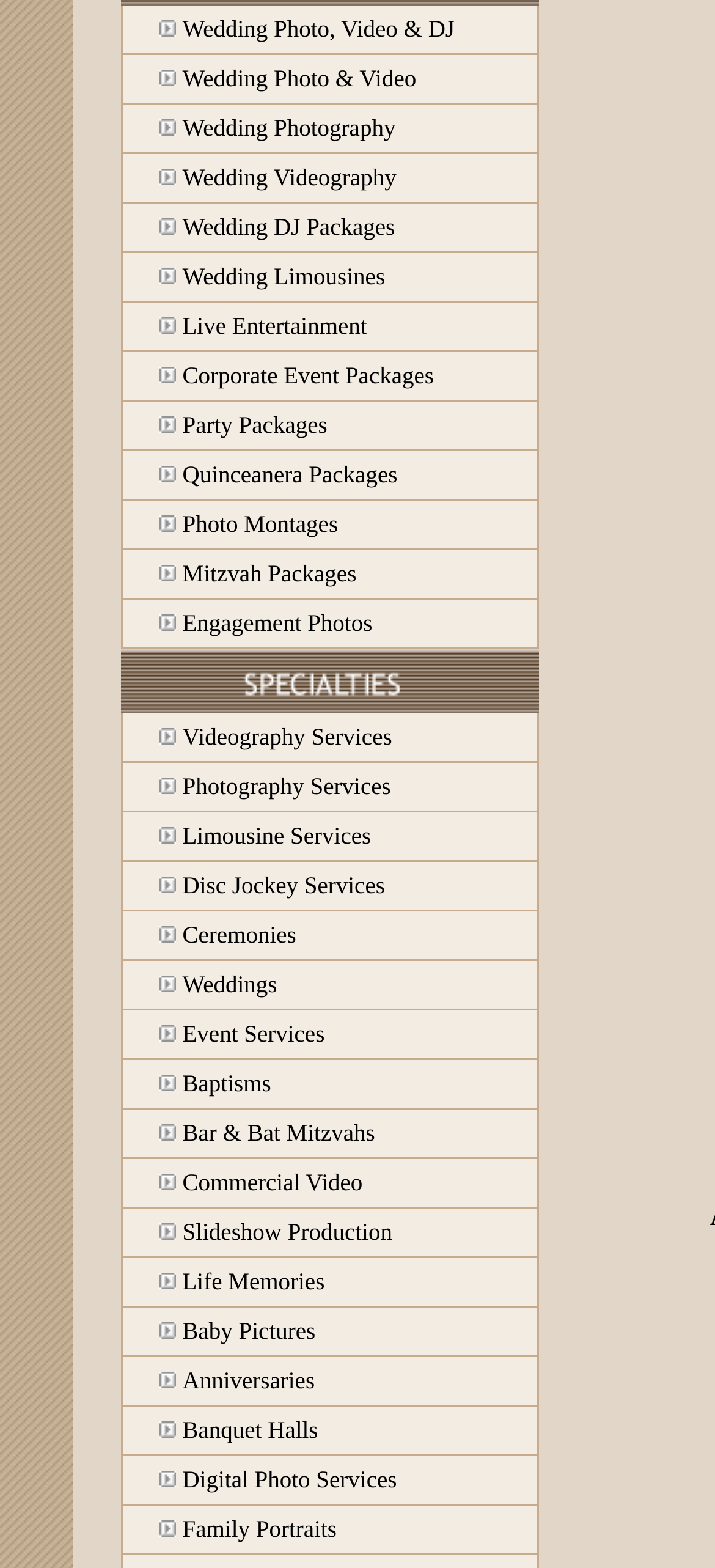Based on the element description Wedding Photography, identify the bounding box coordinates for the UI element. The coordinates should be in the format (top-left x, top-left y, bottom-right x, bottom-right y) and within the 0 to 1 range.

[0.255, 0.073, 0.553, 0.09]